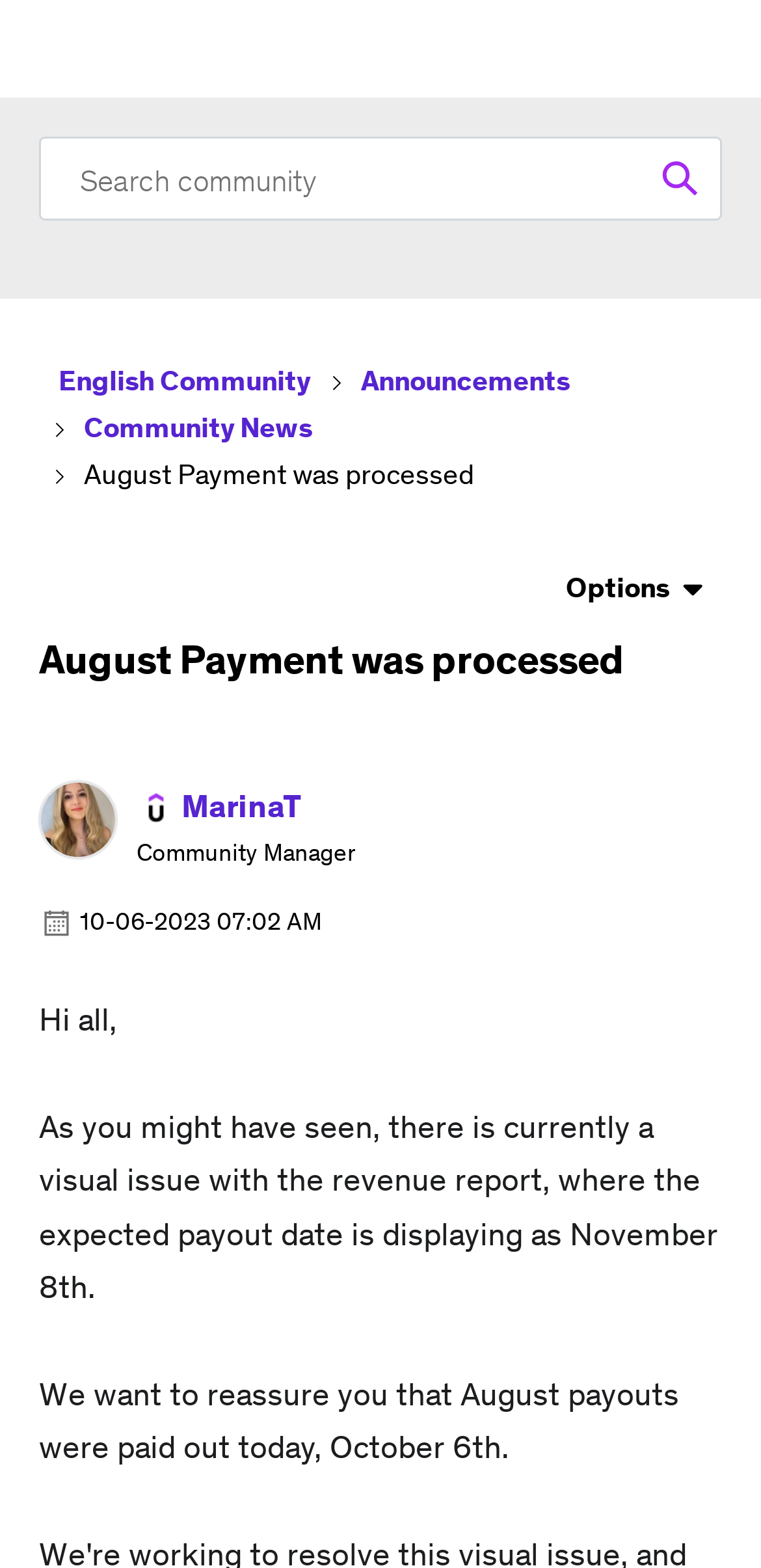Identify the bounding box coordinates of the clickable region to carry out the given instruction: "Show comment option menu".

[0.726, 0.432, 0.949, 0.474]